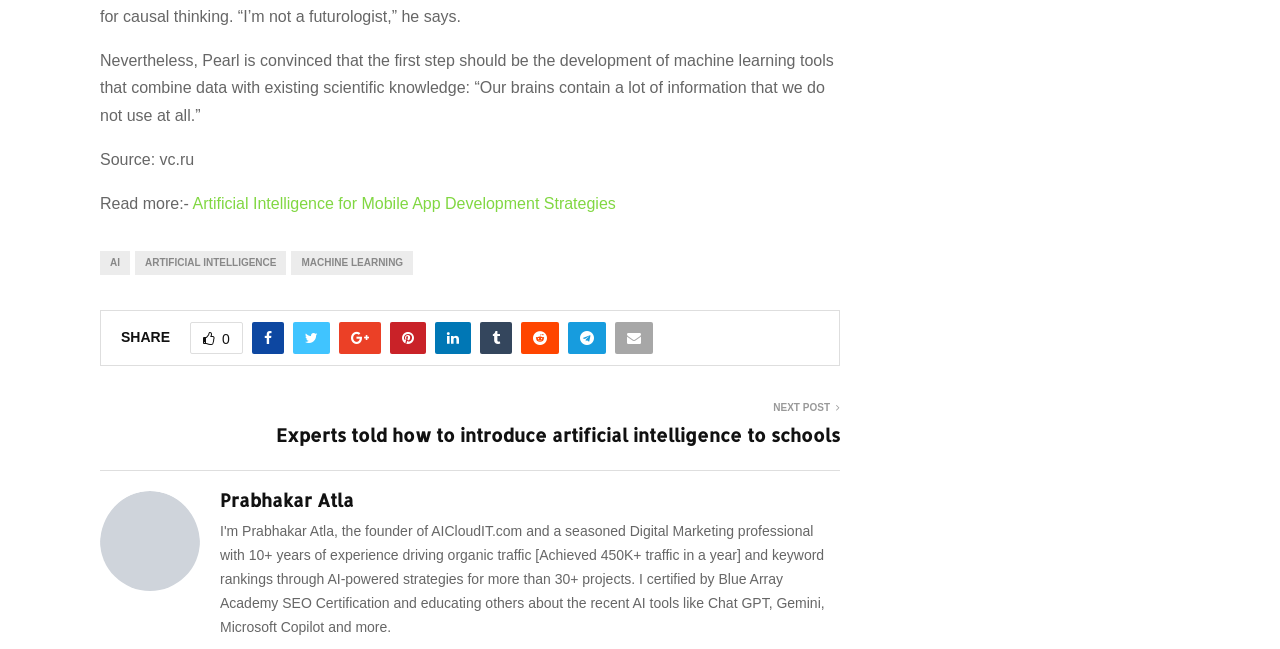Please locate the bounding box coordinates for the element that should be clicked to achieve the following instruction: "Visit the page about experts introducing artificial intelligence to schools". Ensure the coordinates are given as four float numbers between 0 and 1, i.e., [left, top, right, bottom].

[0.216, 0.652, 0.656, 0.687]